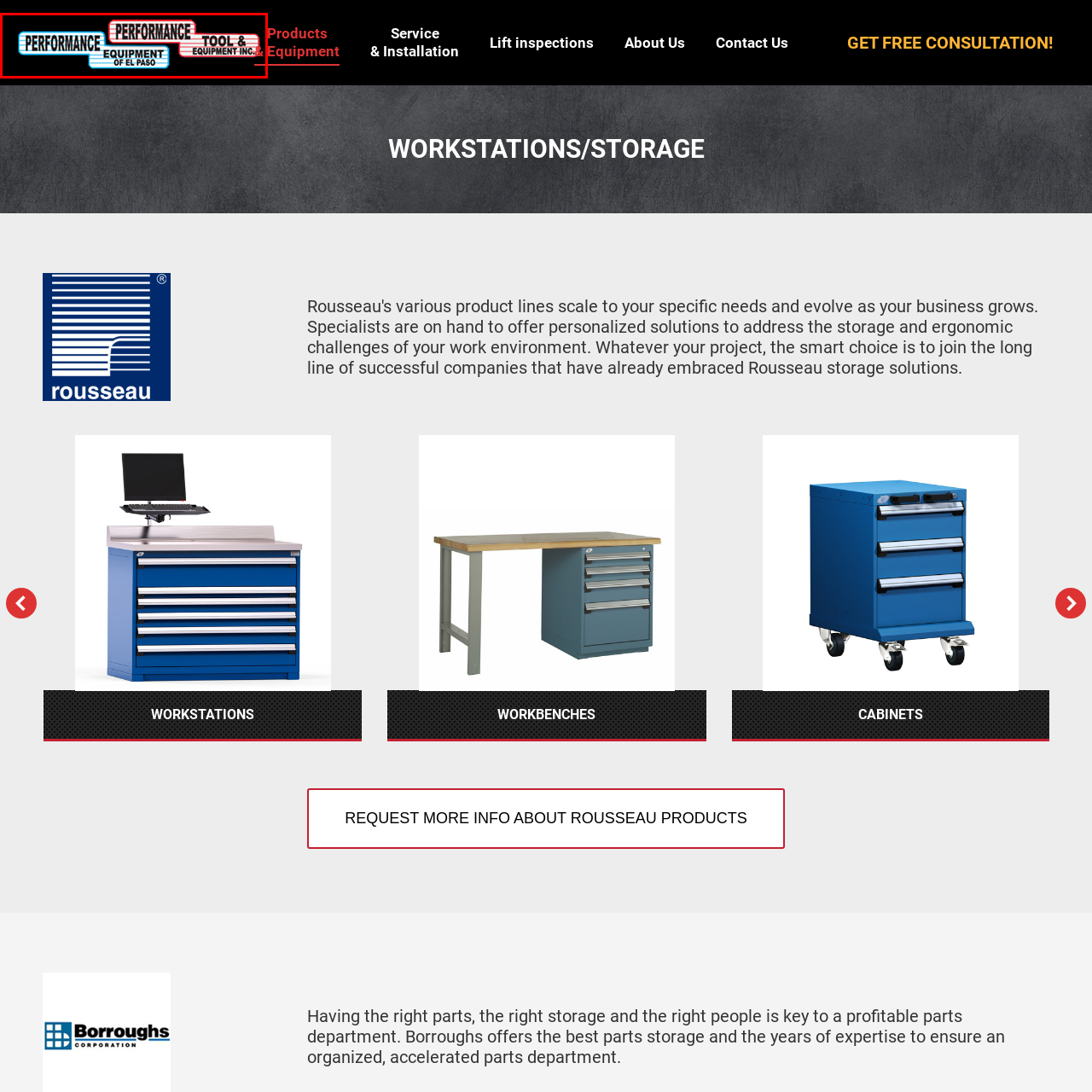Provide an in-depth description of the image within the red bounding box.

The image features the logo for Performance Tool & Equipment, Inc., which prominently displays the brand name in a bold, stylized font. The design incorporates a combination of colors—blue, red, and black—on a striped background, enhancing its visual appeal. The logo includes the words "PERFORMANCE" and "EQUIPMENT" in large lettering, with "OF EL PASO" and "TOOL & EQUIPMENT INC." presented in smaller text, indicating the local presence and the product offerings of the company. This distinctive branding communicates a focus on tools and equipment, suggesting reliability and a commitment to performance in their industry.